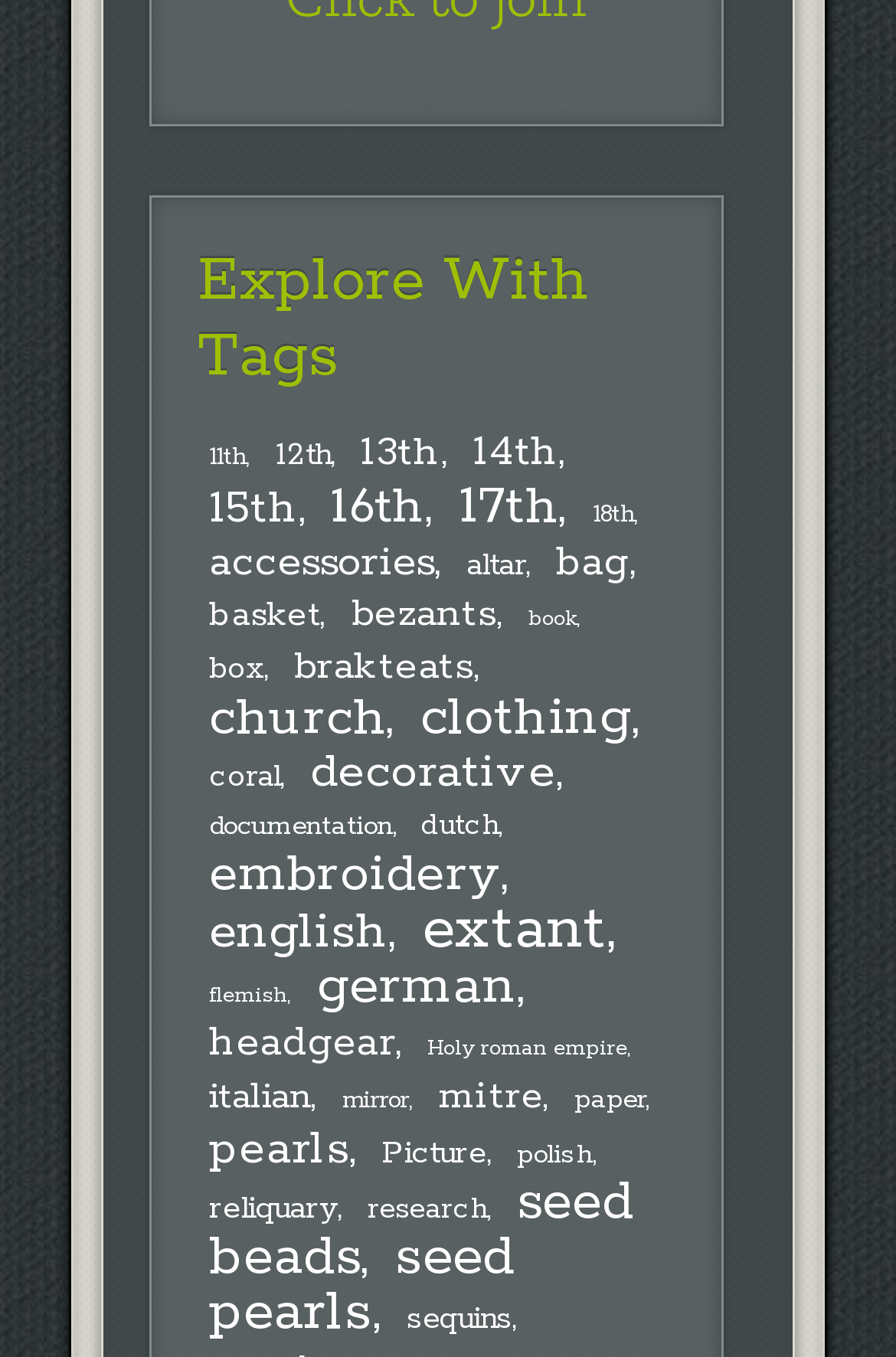Is there a tag related to a specific country?
Examine the image and give a concise answer in one word or a short phrase.

yes